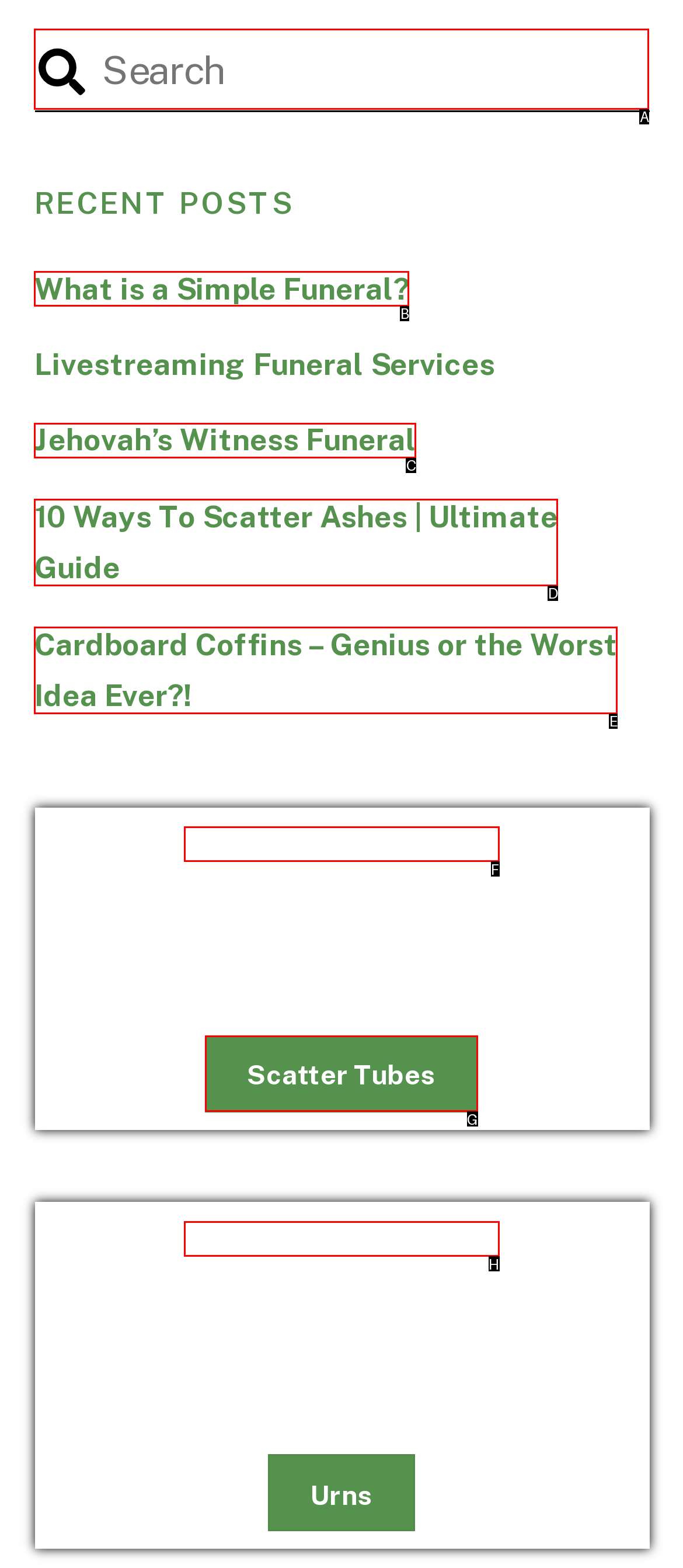Identify the option that corresponds to the description: Scatter Tubes 
Provide the letter of the matching option from the available choices directly.

G